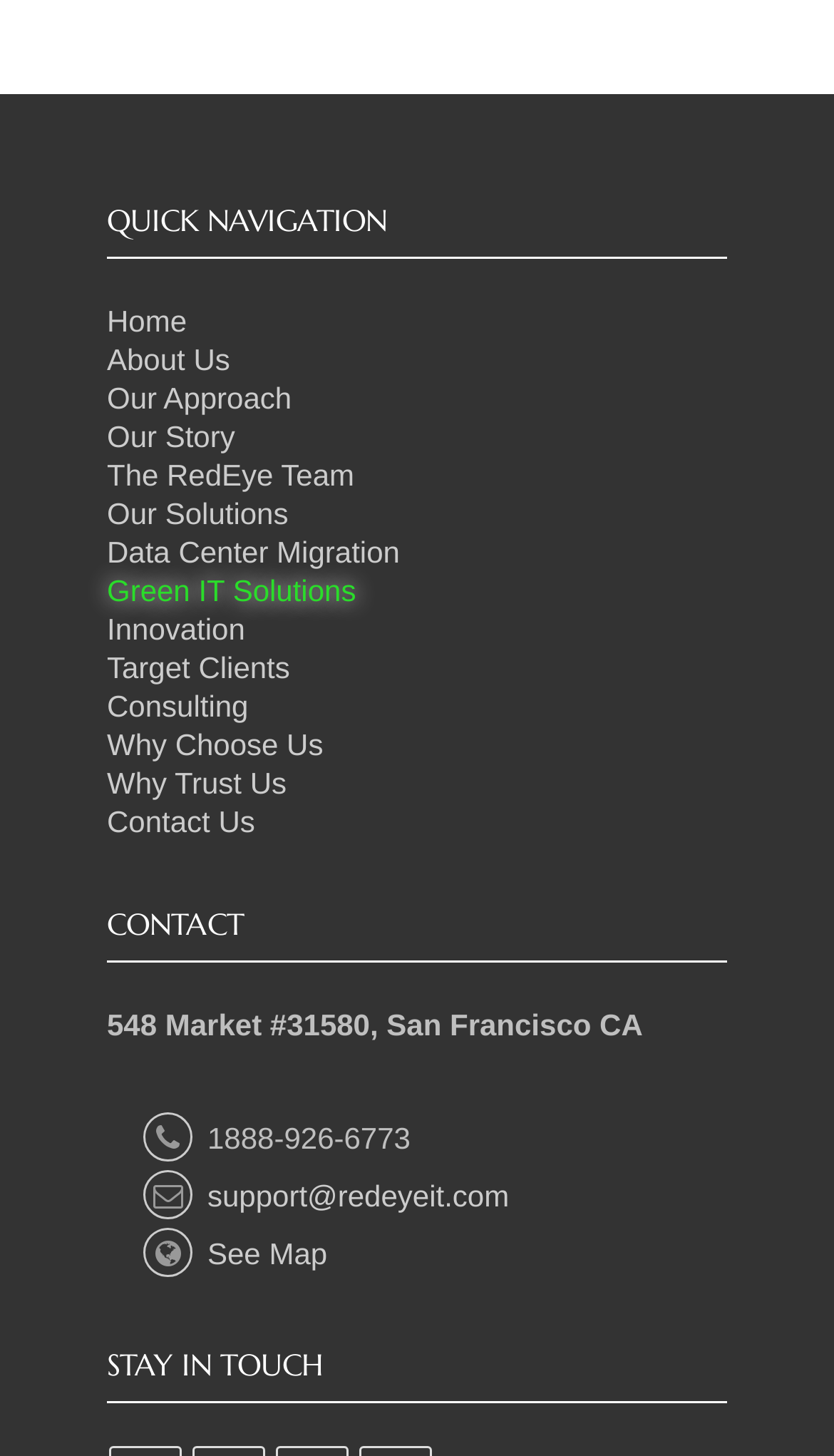Find the bounding box coordinates of the area to click in order to follow the instruction: "view location on map".

[0.154, 0.849, 0.392, 0.873]